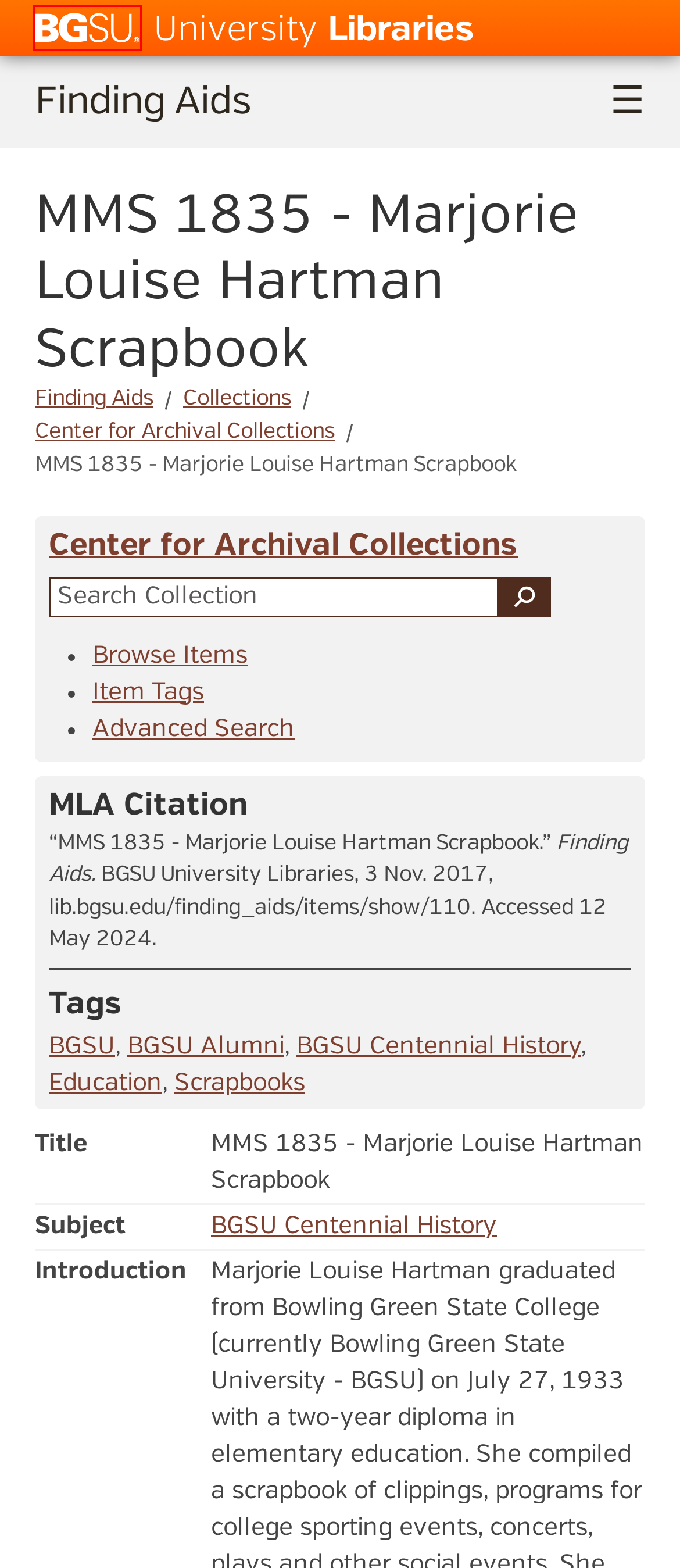You are provided a screenshot of a webpage featuring a red bounding box around a UI element. Choose the webpage description that most accurately represents the new webpage after clicking the element within the red bounding box. Here are the candidates:
A. University Libraries
B. Free Icons, Clipart Illustrations, Photos, and Music
C. Media Icon by xnimrodx – download in PNG, SVG
D. Shelf Icon by xnimrodx – download in PNG, SVG
E. Cabinet Icon by prettycons – download in PNG, SVG
F. Accessibility
G. Exhibit Icon by wanicon – download in PNG, SVG
H. Bowling Green State University: #1 Student Experience in Ohio

H